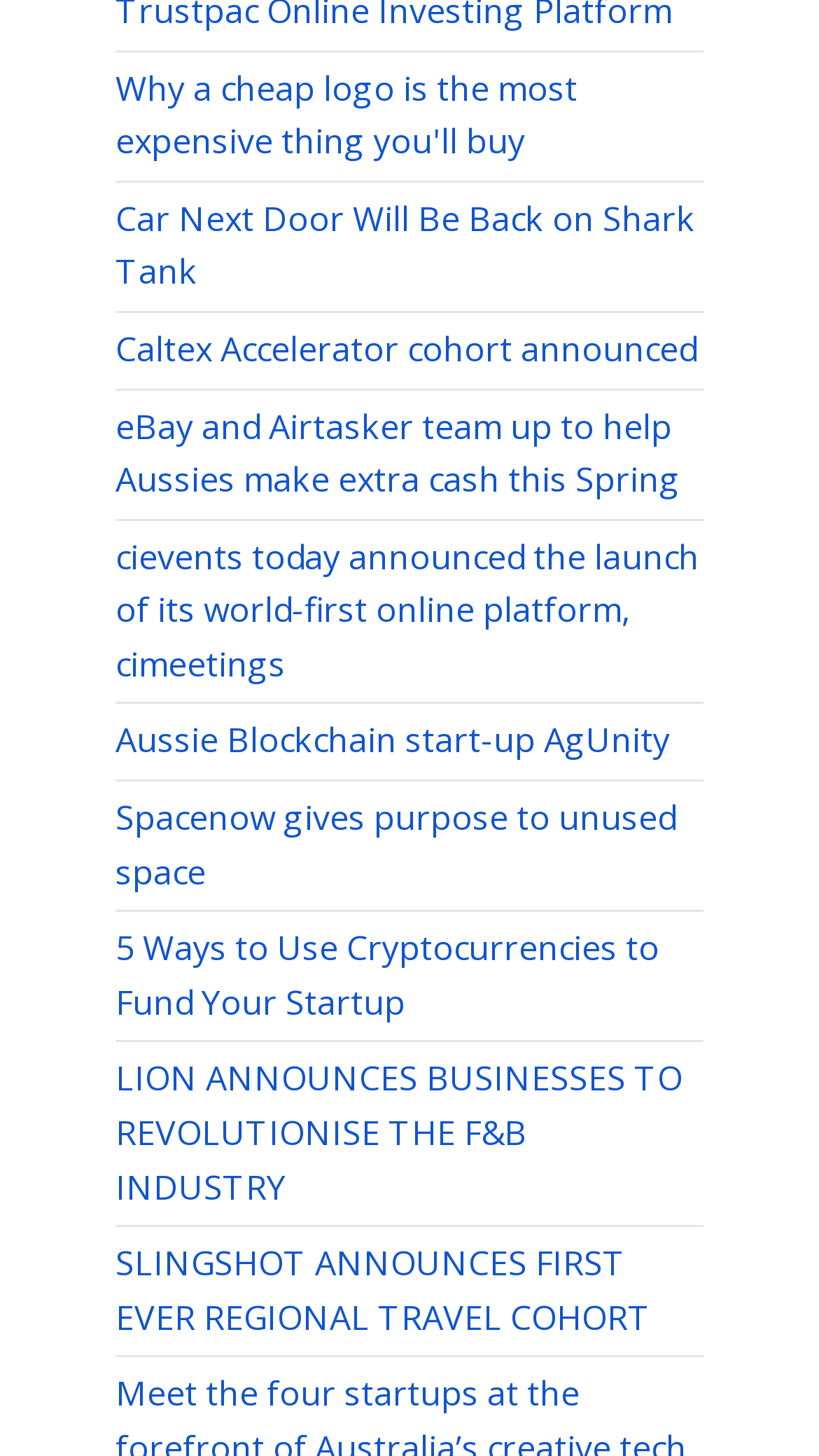Pinpoint the bounding box coordinates of the area that should be clicked to complete the following instruction: "Read about why a cheap logo is the most expensive thing you'll buy". The coordinates must be given as four float numbers between 0 and 1, i.e., [left, top, right, bottom].

[0.141, 0.044, 0.705, 0.113]